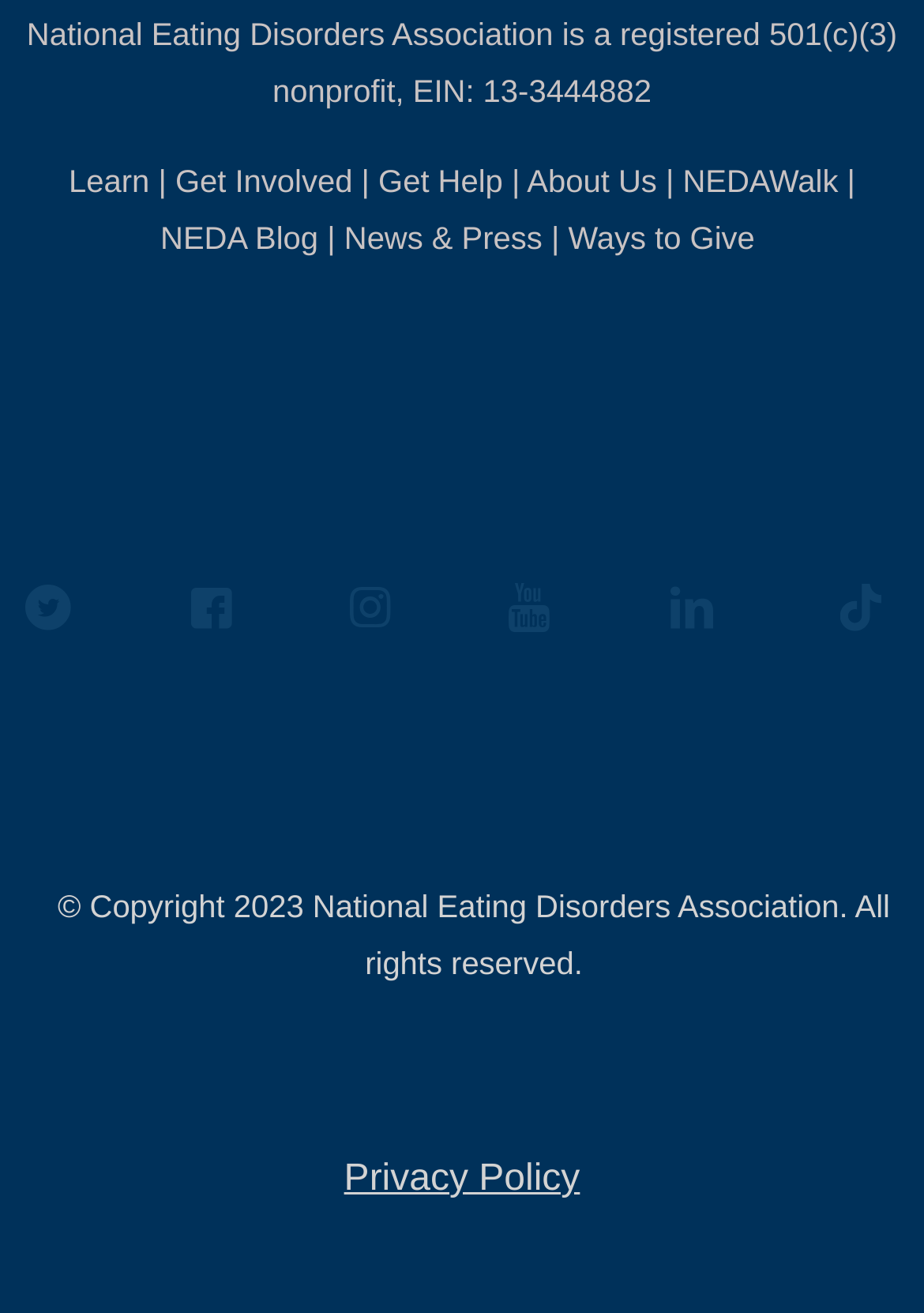Provide a one-word or brief phrase answer to the question:
How many main navigation links are there?

6